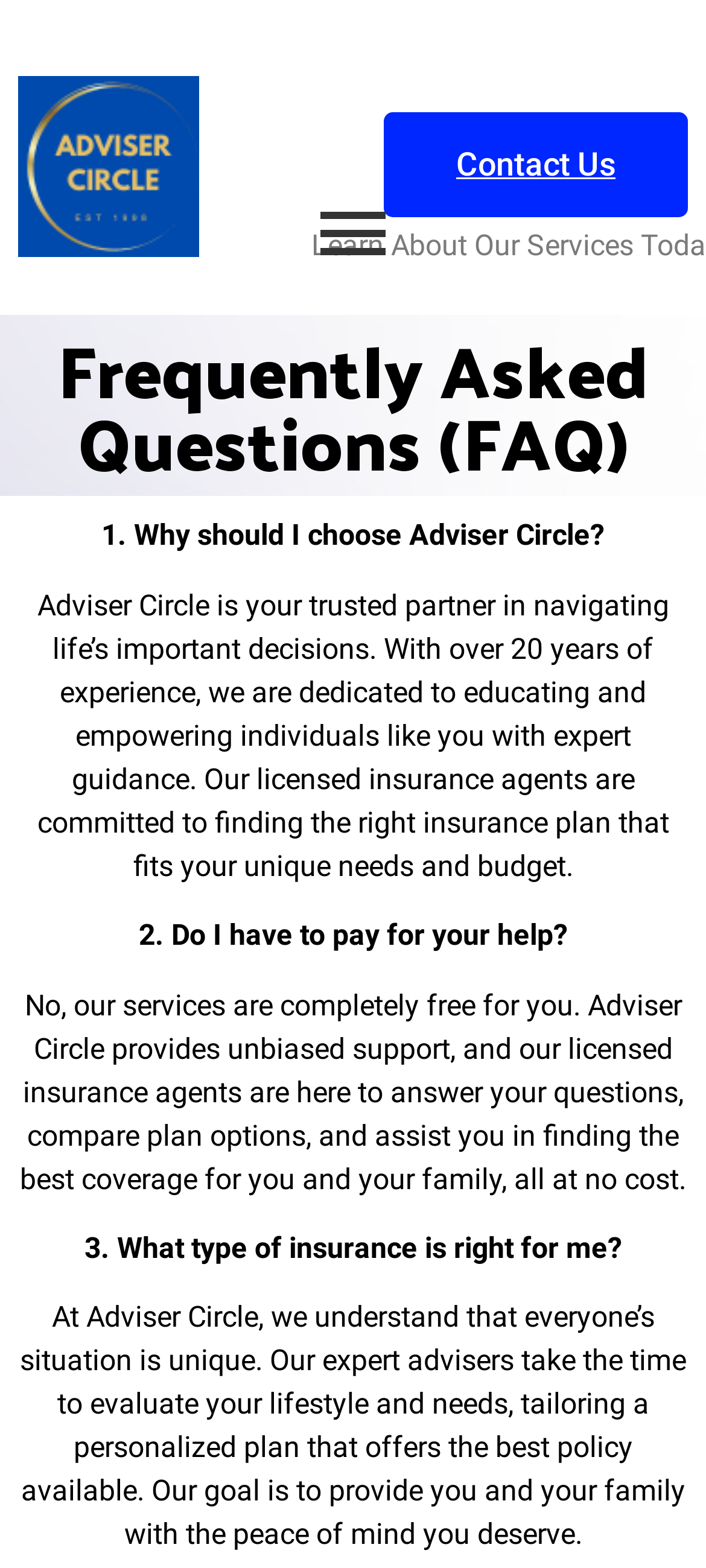How many years of experience does Adviser Circle have?
Please ensure your answer to the question is detailed and covers all necessary aspects.

The experience of Adviser Circle can be determined from the text 'With over 20 years of experience, we are dedicated to educating and empowering individuals like you...' which explicitly mentions the number of years.